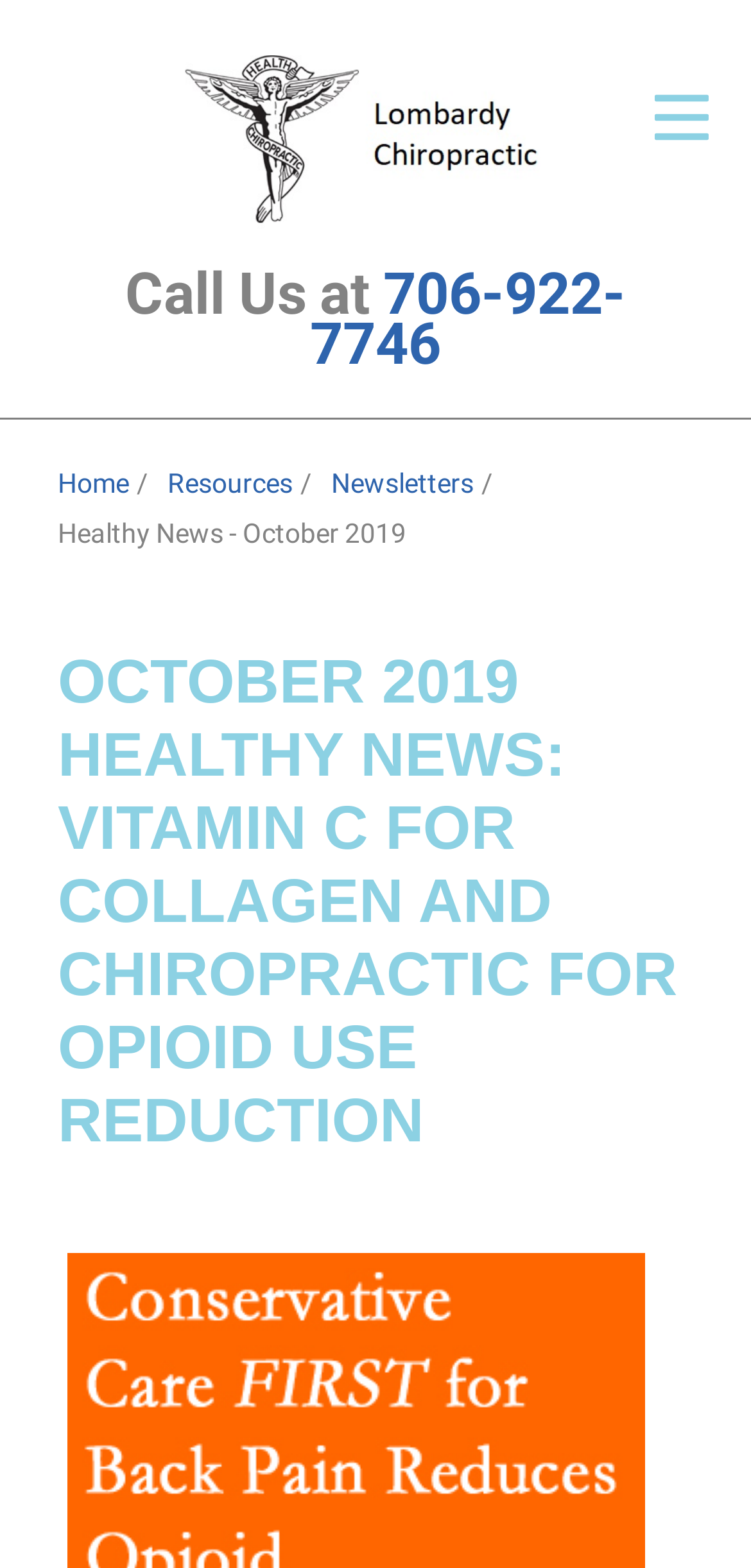Find the bounding box coordinates for the HTML element described in this sentence: "parent_node: About Us title="Expand Menu"". Provide the coordinates as four float numbers between 0 and 1, in the format [left, top, right, bottom].

[0.885, 0.369, 0.974, 0.426]